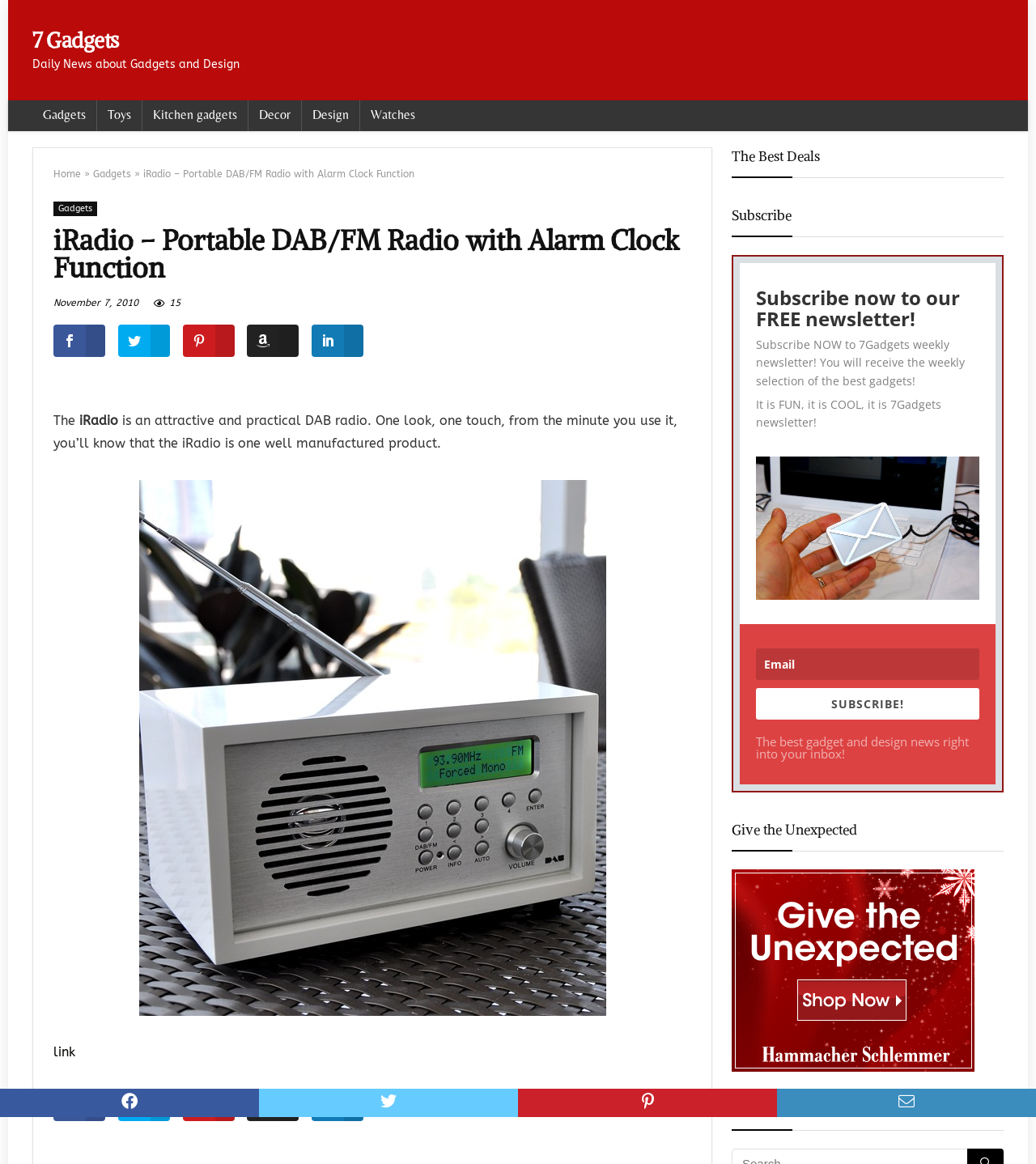Please find the main title text of this webpage.

iRadio – Portable DAB/FM Radio with Alarm Clock Function